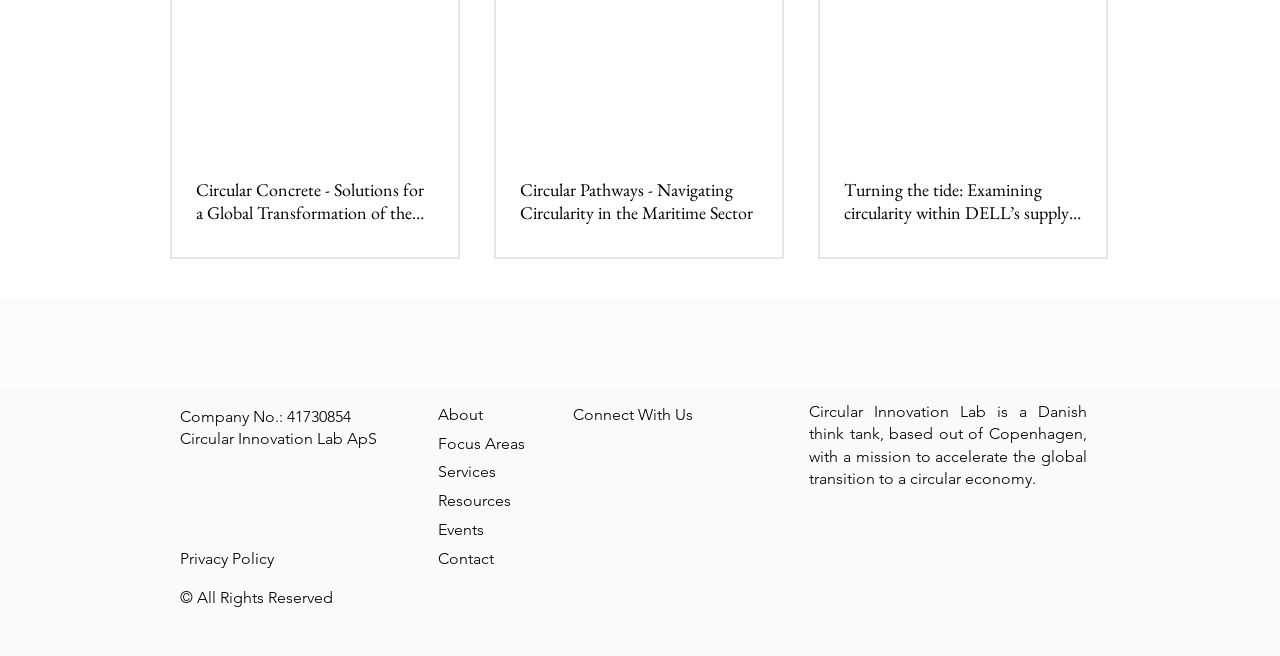Can you pinpoint the bounding box coordinates for the clickable element required for this instruction: "Click on Circular Concrete - Solutions for a Global Transformation of the Built Environment"? The coordinates should be four float numbers between 0 and 1, i.e., [left, top, right, bottom].

[0.153, 0.271, 0.339, 0.341]